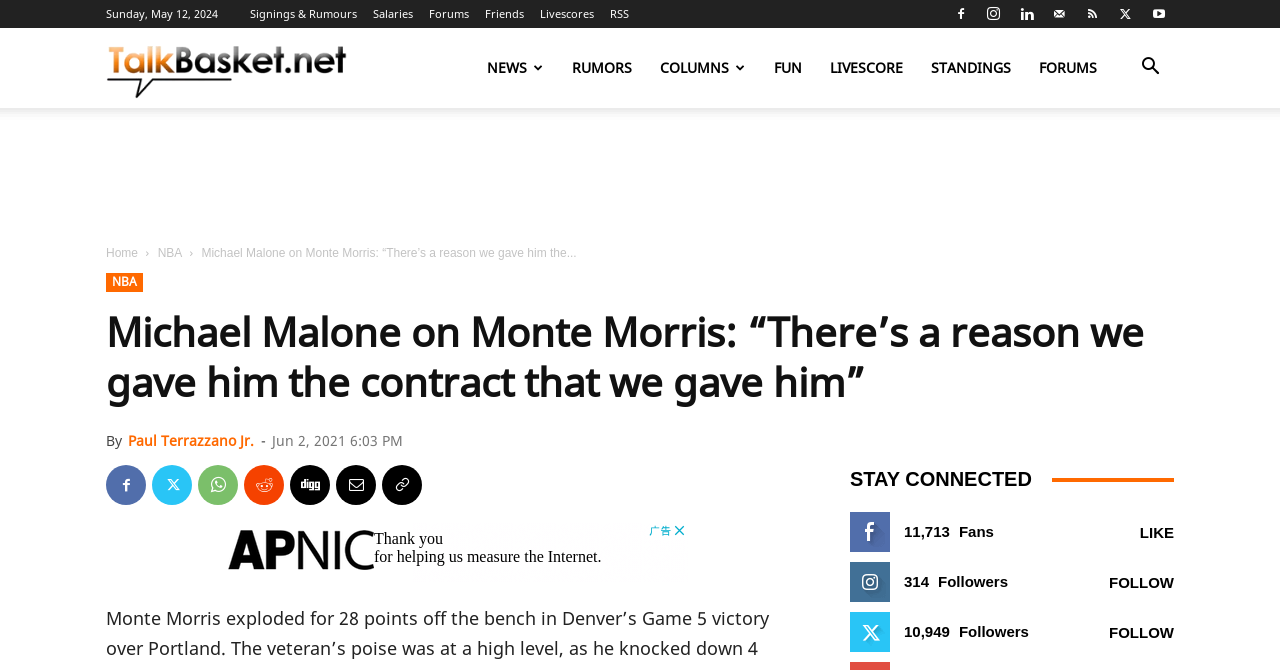Identify and extract the heading text of the webpage.

Michael Malone on Monte Morris: “There’s a reason we gave him the contract that we gave him”